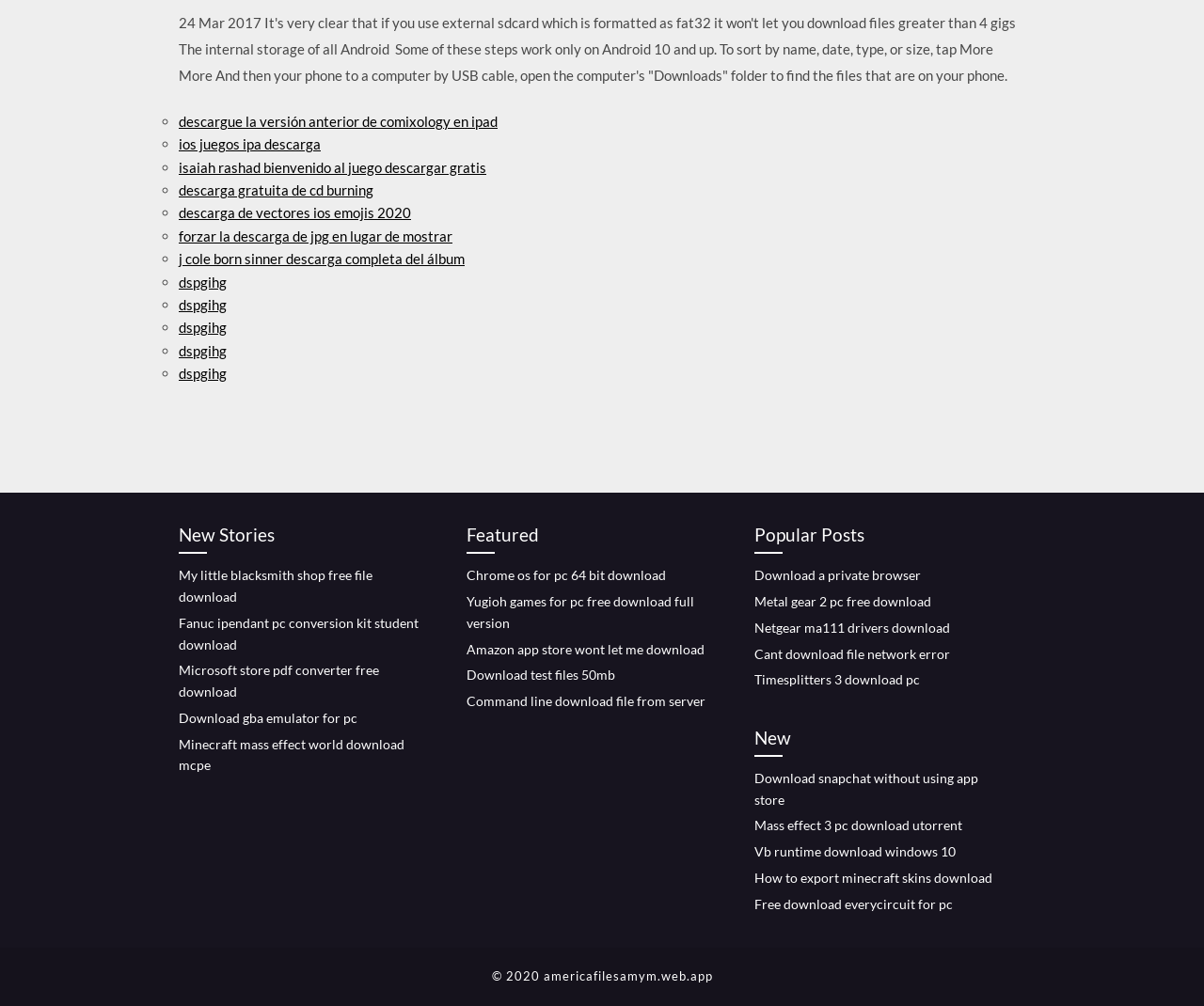How many sections are there on the webpage?
Provide a detailed answer to the question, using the image to inform your response.

There are four sections on the webpage, namely 'New Stories', 'Featured', 'Popular Posts', and 'New', each with its own set of links and headings.